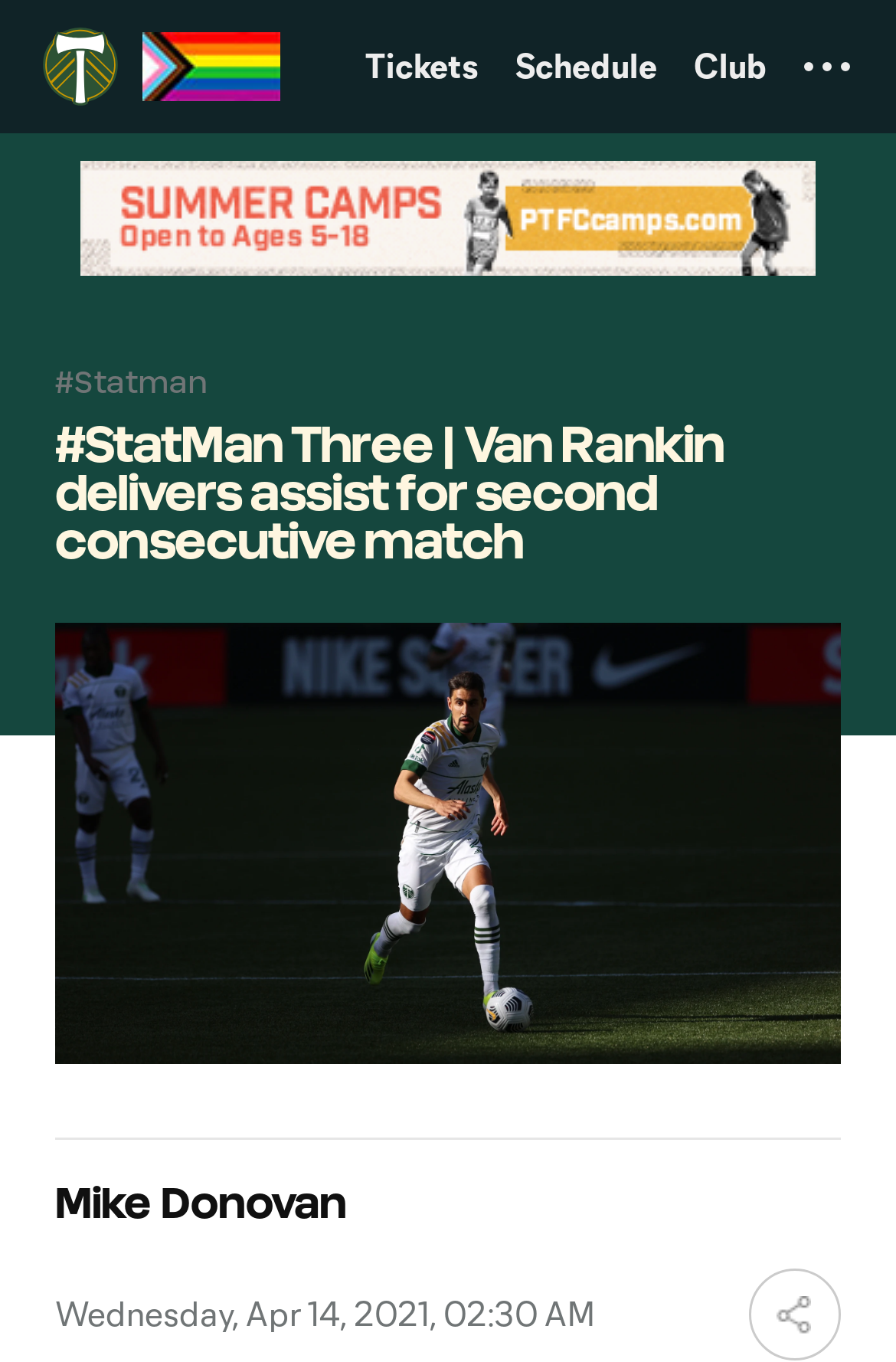Bounding box coordinates must be specified in the format (top-left x, top-left y, bottom-right x, bottom-right y). All values should be floating point numbers between 0 and 1. What are the bounding box coordinates of the UI element described as: parent_node: Tickets title="Portland Timbers"

[0.041, 0.017, 0.138, 0.081]